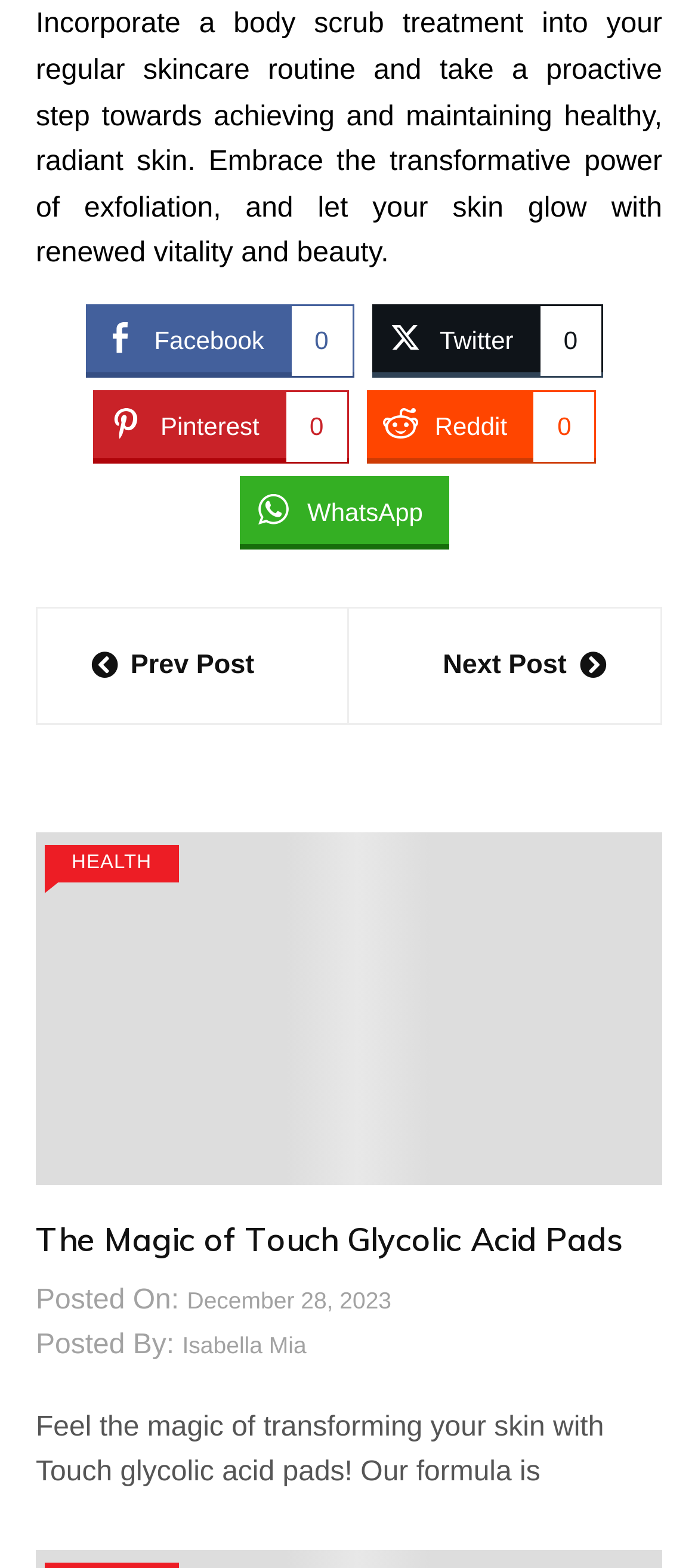Please look at the image and answer the question with a detailed explanation: What is the category of the current post?

I determined the category of the current post by looking at the link 'HEALTH' which is located near the top of the webpage, indicating that the post belongs to the HEALTH category.